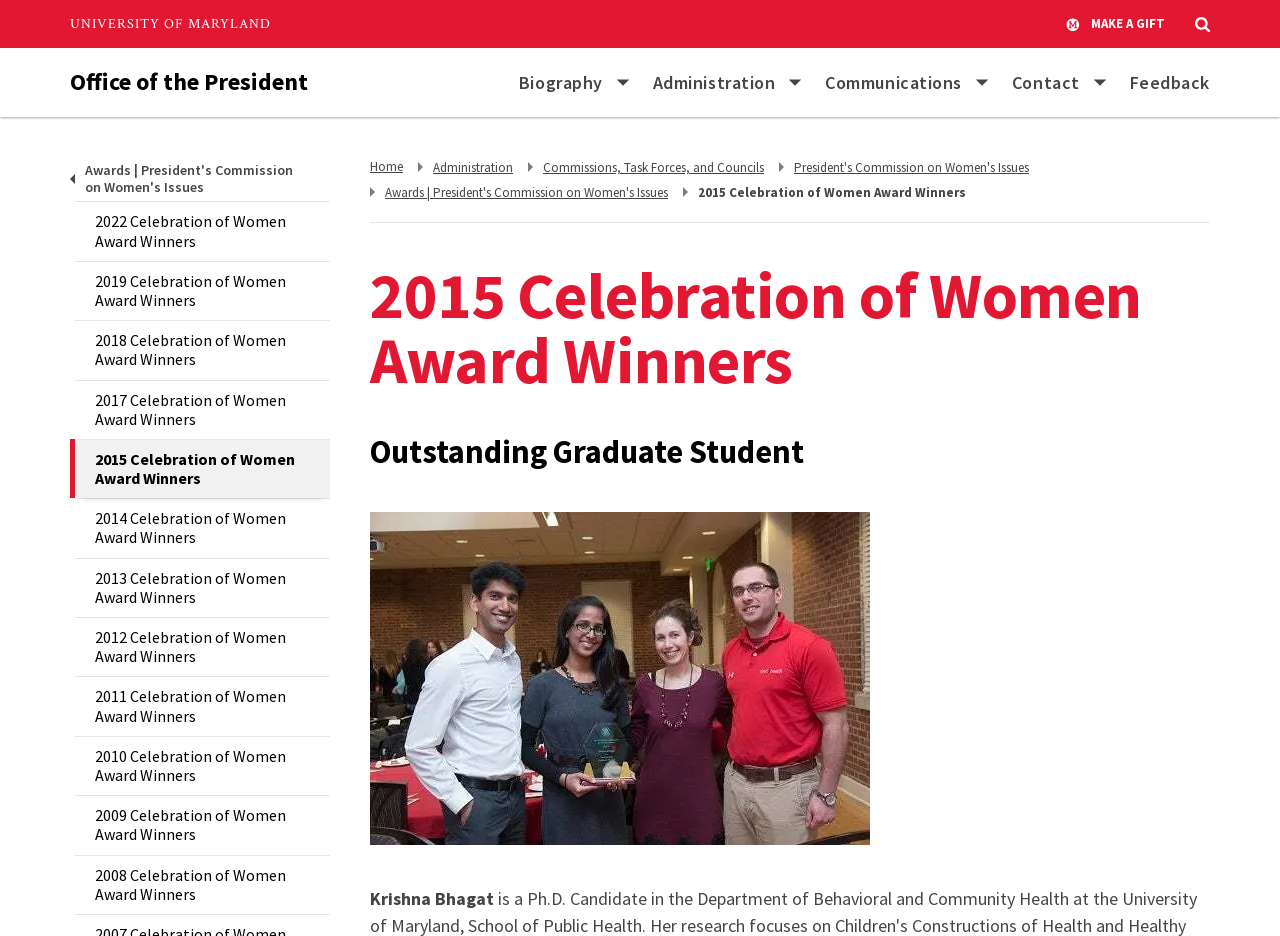Please provide a one-word or phrase answer to the question: 
What is the text of the first link on the webpage?

UNIVERSITY OF MARYLAND